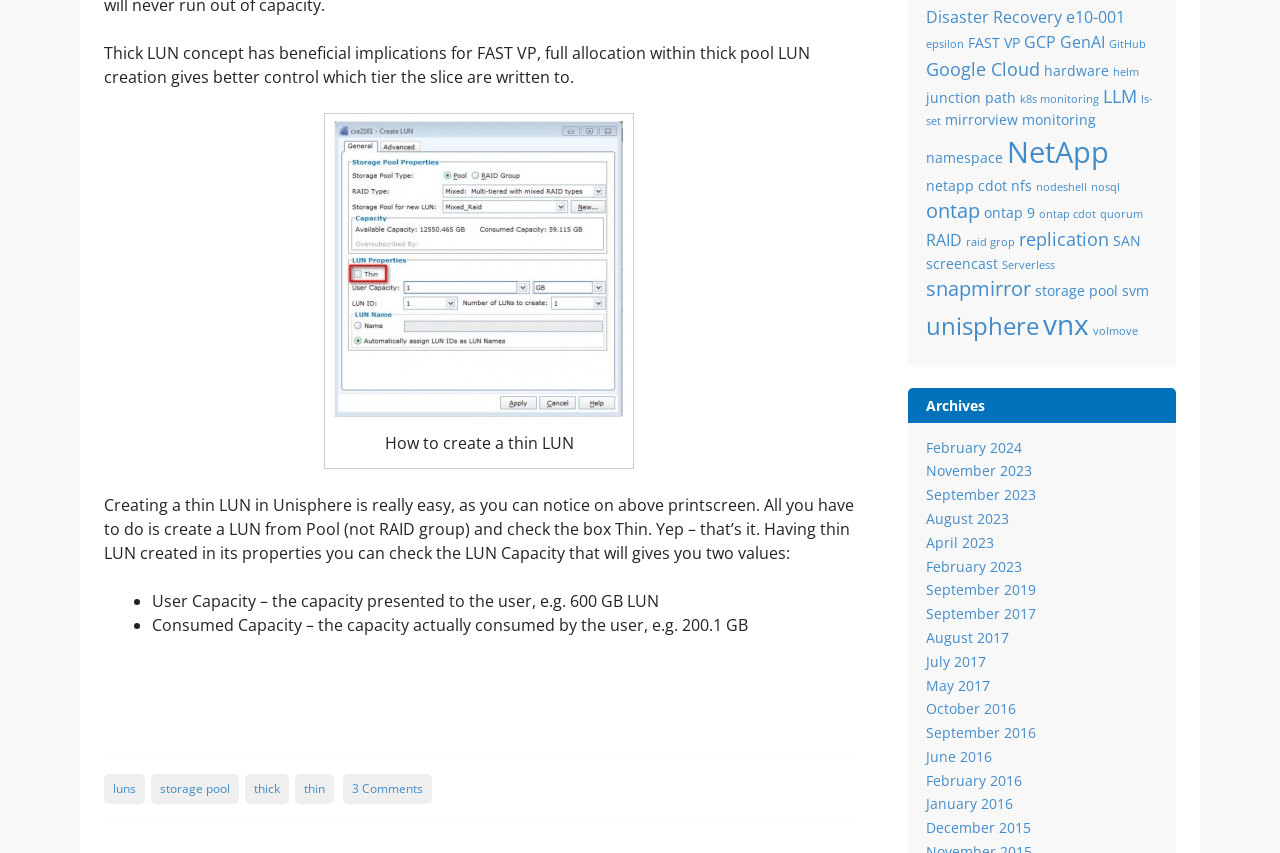Please give a short response to the question using one word or a phrase:
What is the benefit of thick LUN concept for FAST VP?

better control